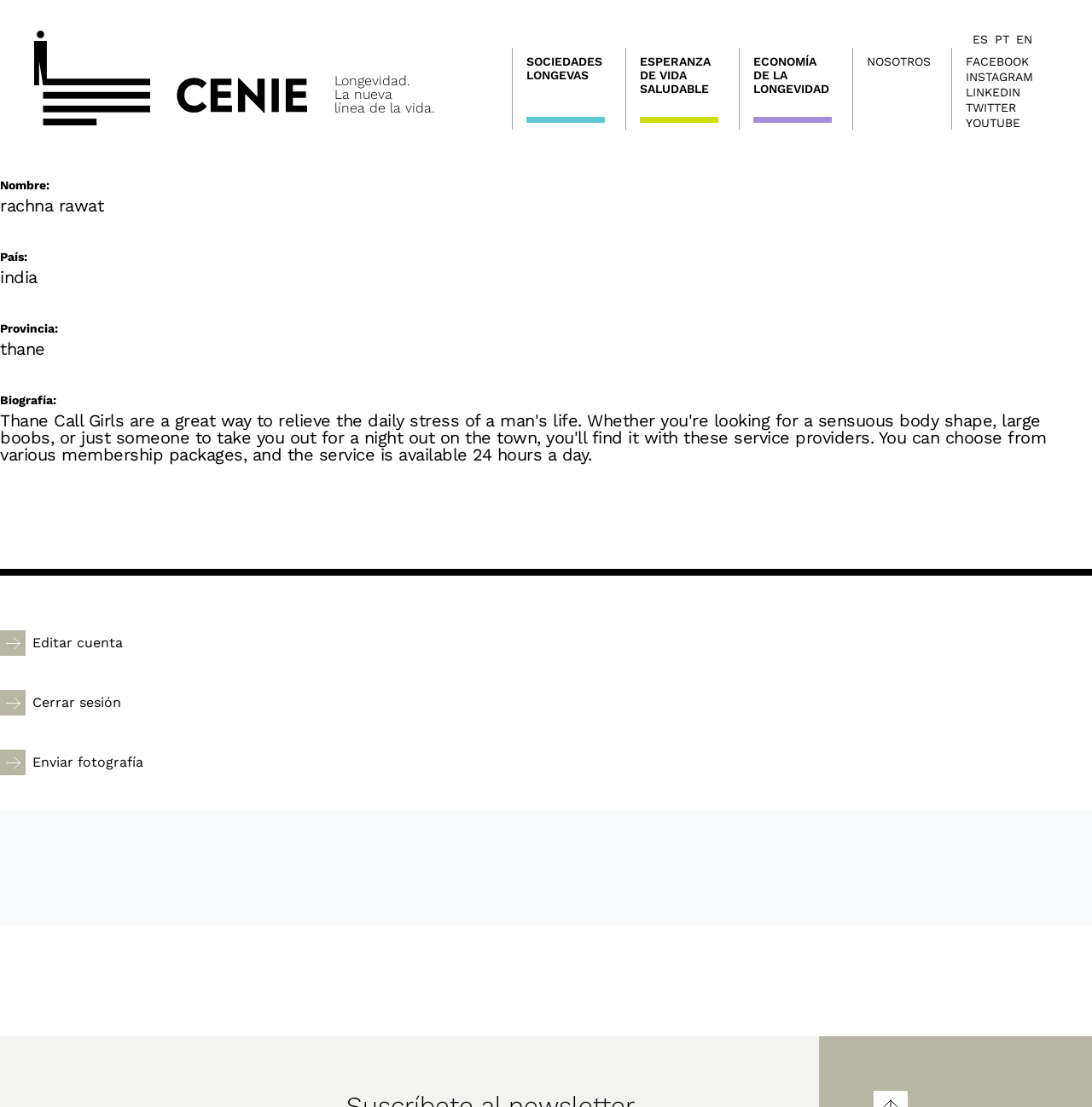Using the information in the image, could you please answer the following question in detail:
What are the main navigation options?

The answer can be found in the navigation section of the webpage, where the main options are displayed. The available options are SOCIEDADES LONGEVAS, ESPERANZA DE VIDA SALUDABLE, ECONOMÍA DE LA LONGEVIDAD, and NOSOTROS.